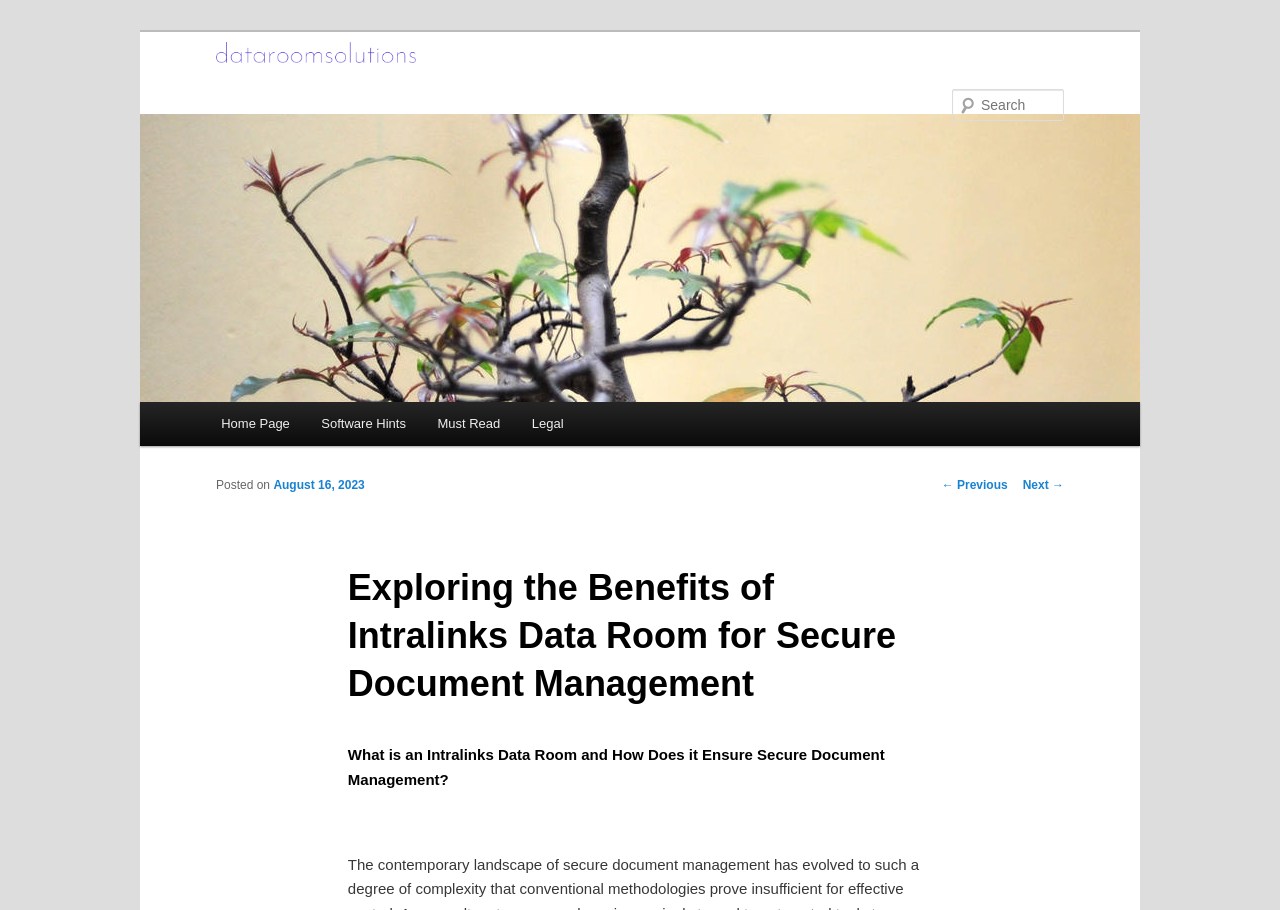Specify the bounding box coordinates of the region I need to click to perform the following instruction: "read the previous post". The coordinates must be four float numbers in the range of 0 to 1, i.e., [left, top, right, bottom].

[0.736, 0.525, 0.787, 0.54]